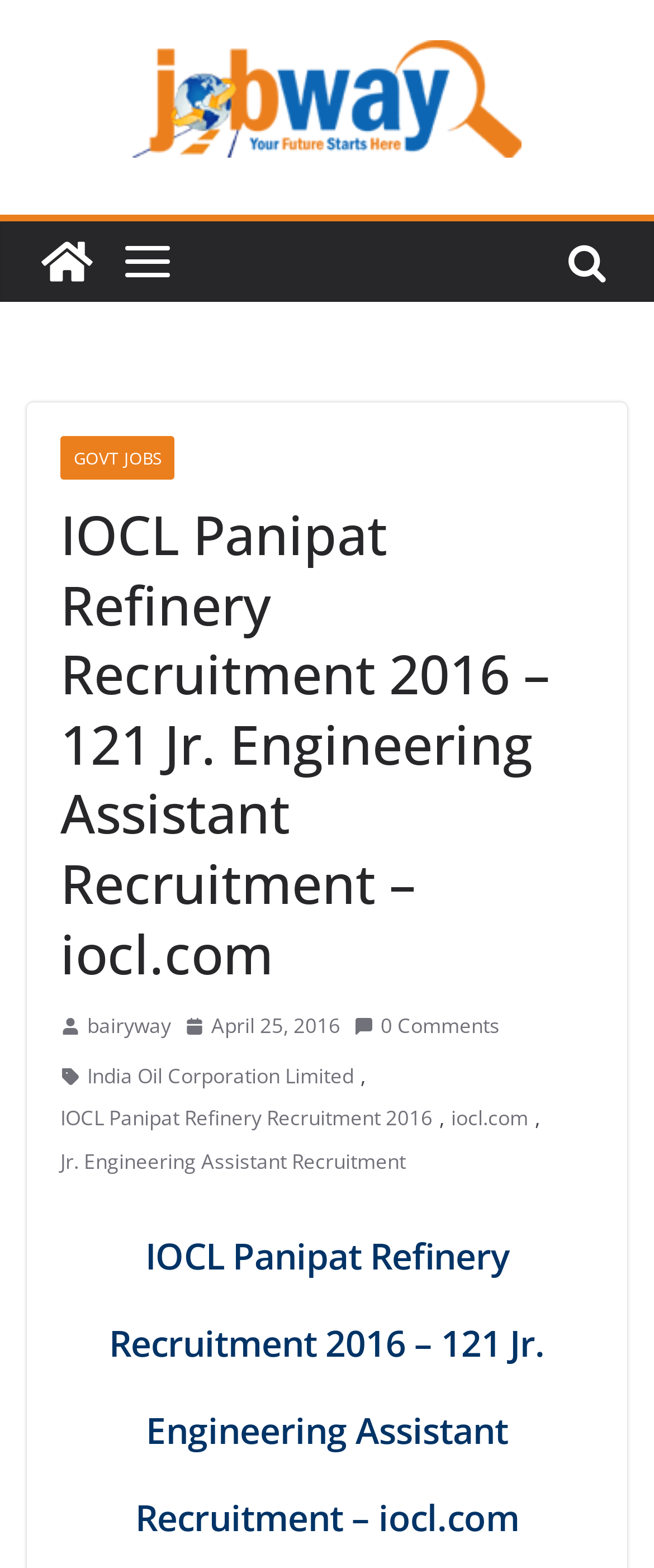Please look at the image and answer the question with a detailed explanation: What is the name of the corporation mentioned?

I found the answer by looking at the link 'India Oil Corporation Limited' which is located at the bottom of the page, below the main heading.